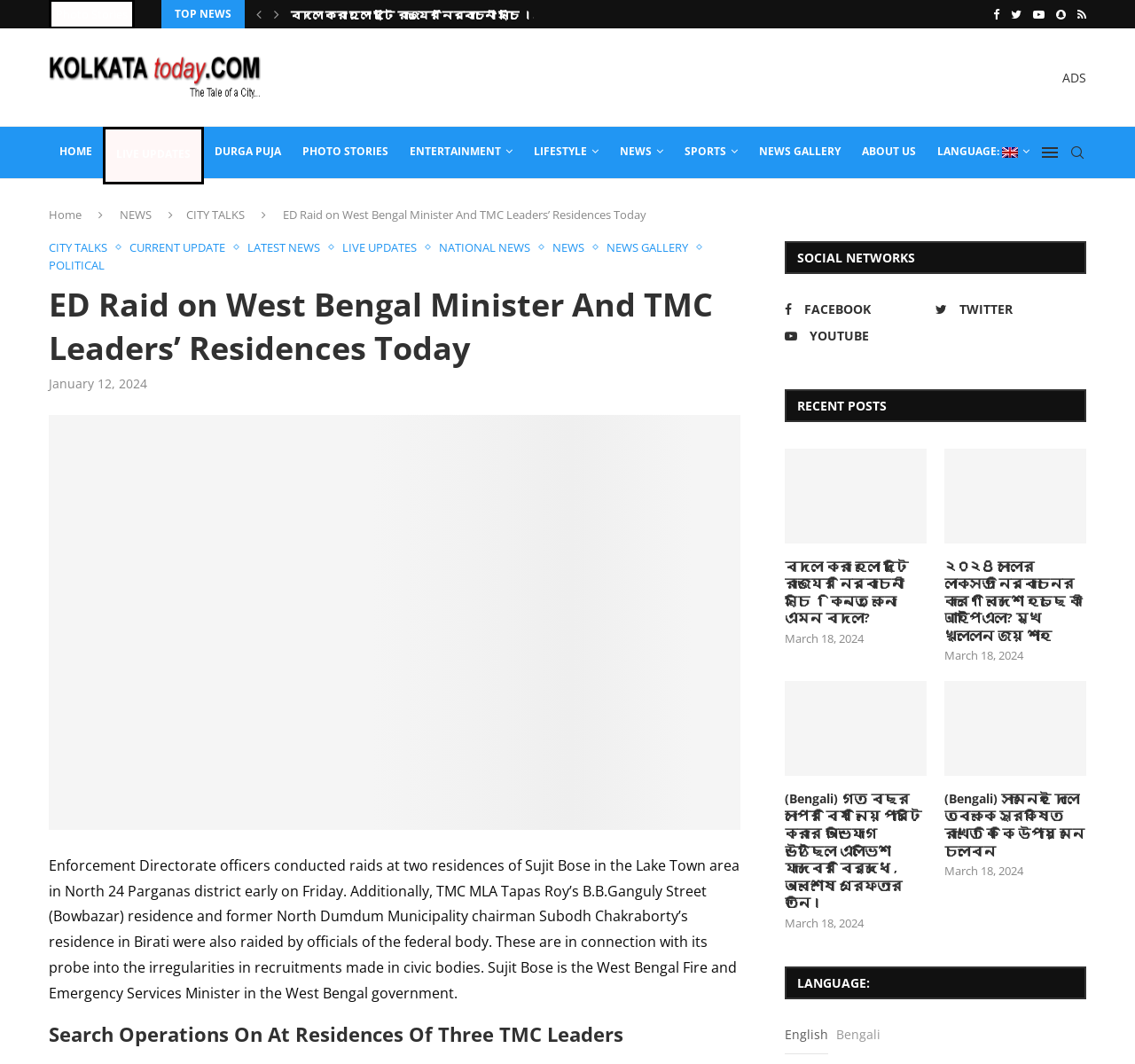Please identify the bounding box coordinates of the area I need to click to accomplish the following instruction: "Read the article 'ED Raid on West Bengal Minister And TMC Leaders’ Residences Today'".

[0.043, 0.39, 0.652, 0.406]